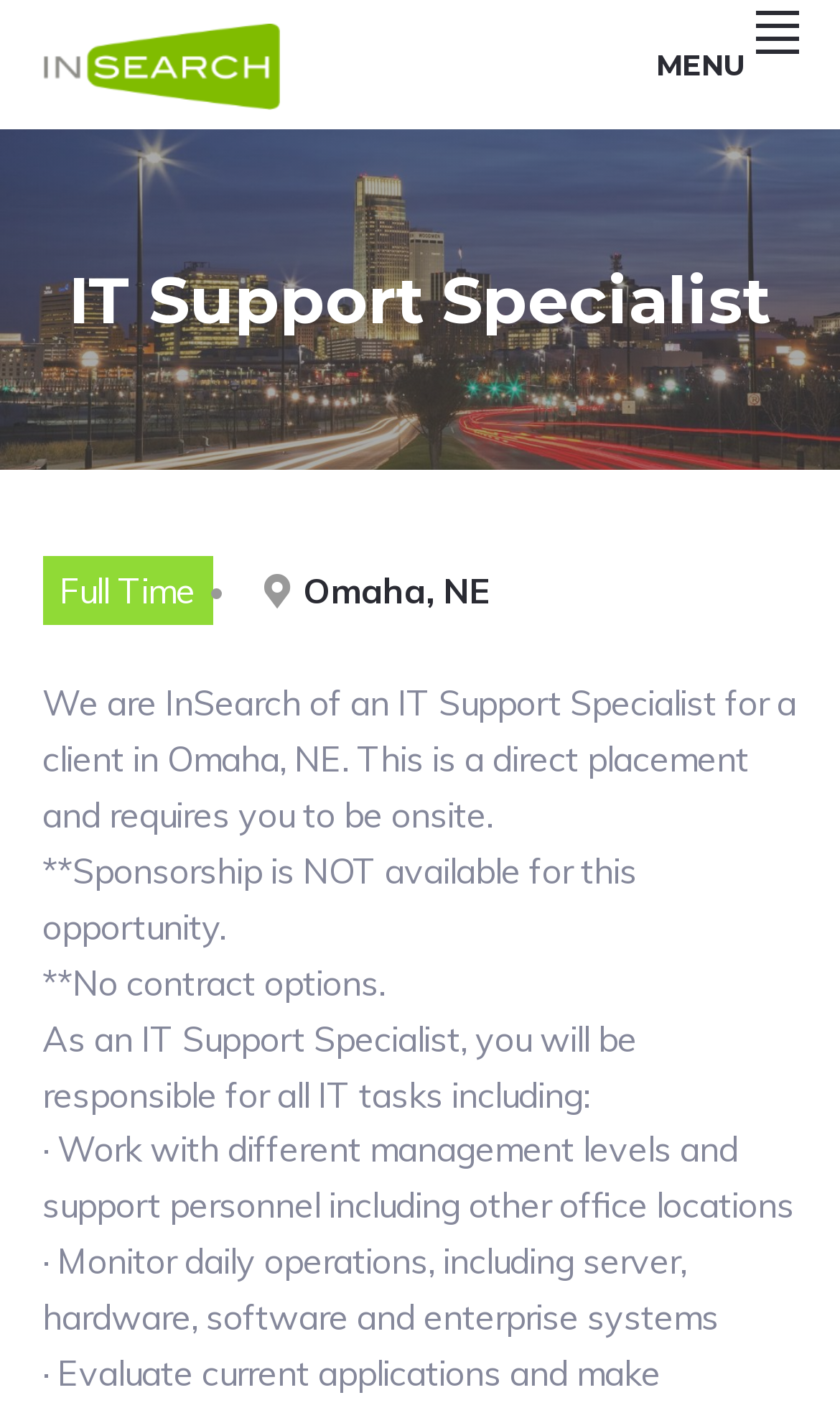Write an extensive caption that covers every aspect of the webpage.

The webpage is a job posting for an IT Support Specialist position in Omaha, NE. At the top left corner, there is a logo of InSearch IT Recruiting, accompanied by a link to the company's website. Below the logo, there is a heading that reads "IT Support Specialist" with a list of details, including the job type as "Full Time" and the location as "Omaha, NE". 

To the right of the logo, there is a menu button labeled "MENU". At the top right corner, there are three links: "Skip to primary navigation", "Skip to main content", and "Skip to footer". 

The main content of the job posting is divided into several paragraphs. The first paragraph describes the job opportunity, stating that it is a direct placement and requires the candidate to be onsite, with no sponsorship available. The second paragraph outlines the responsibilities of the IT Support Specialist, including working with different management levels and support personnel, and monitoring daily operations. 

There are no images on the page apart from the company logo. The overall layout is organized, with clear headings and concise text.